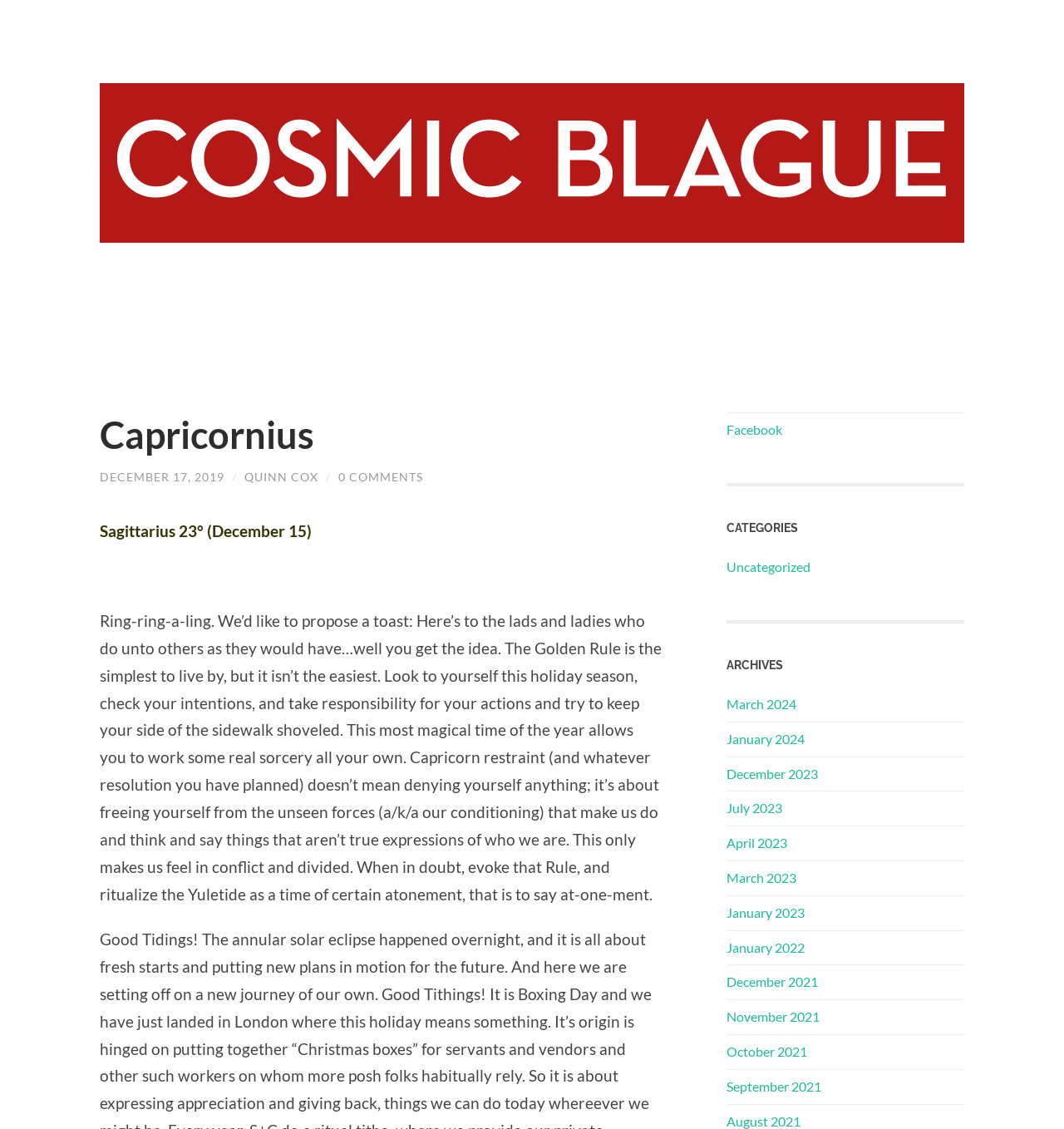Convey a detailed summary of the webpage, mentioning all key elements.

The webpage appears to be a blog post titled "Capricornius" from "Cosmic Blague". At the top, there is a link to "Cosmic Blague" accompanied by an image, which takes up most of the top section. Below this, there is a heading with the title "Capricornius" and a link to the same title. 

To the right of the title, there are links to the date "DECEMBER 17, 2019", the author "QUINN COX", and "0 COMMENTS". Below this, there is a paragraph of text that discusses the importance of self-reflection and personal responsibility during the holiday season. 

On the right-hand side of the page, there are several sections. The first section has a link to "Facebook". Below this, there is a heading labeled "CATEGORIES" with a single link to "Uncategorized". The next section has a heading labeled "ARCHIVES" with multiple links to different months and years, ranging from March 2024 to August 2021.